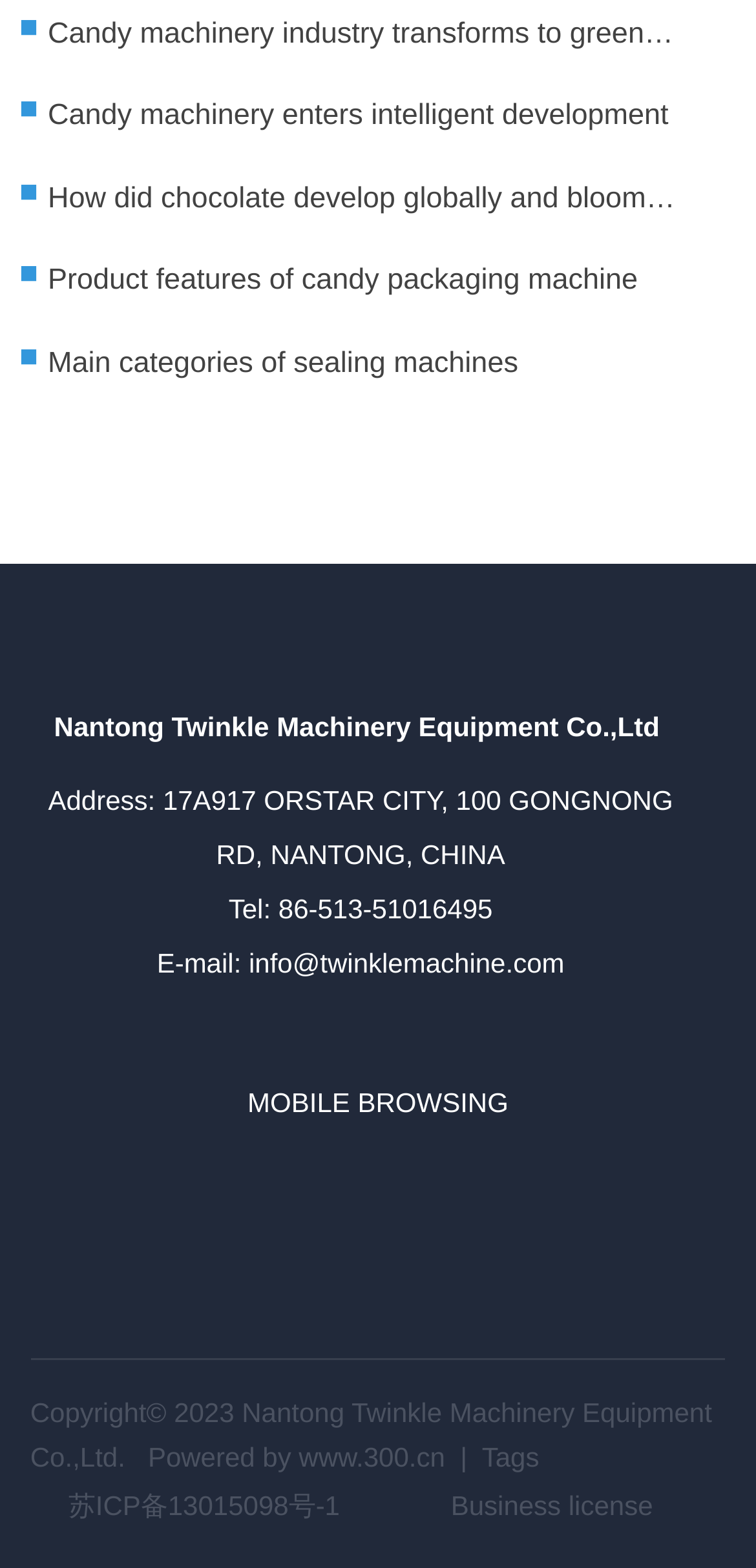Identify the bounding box coordinates for the element you need to click to achieve the following task: "View the image of Plasma Nodo". Provide the bounding box coordinates as four float numbers between 0 and 1, in the form [left, top, right, bottom].

None